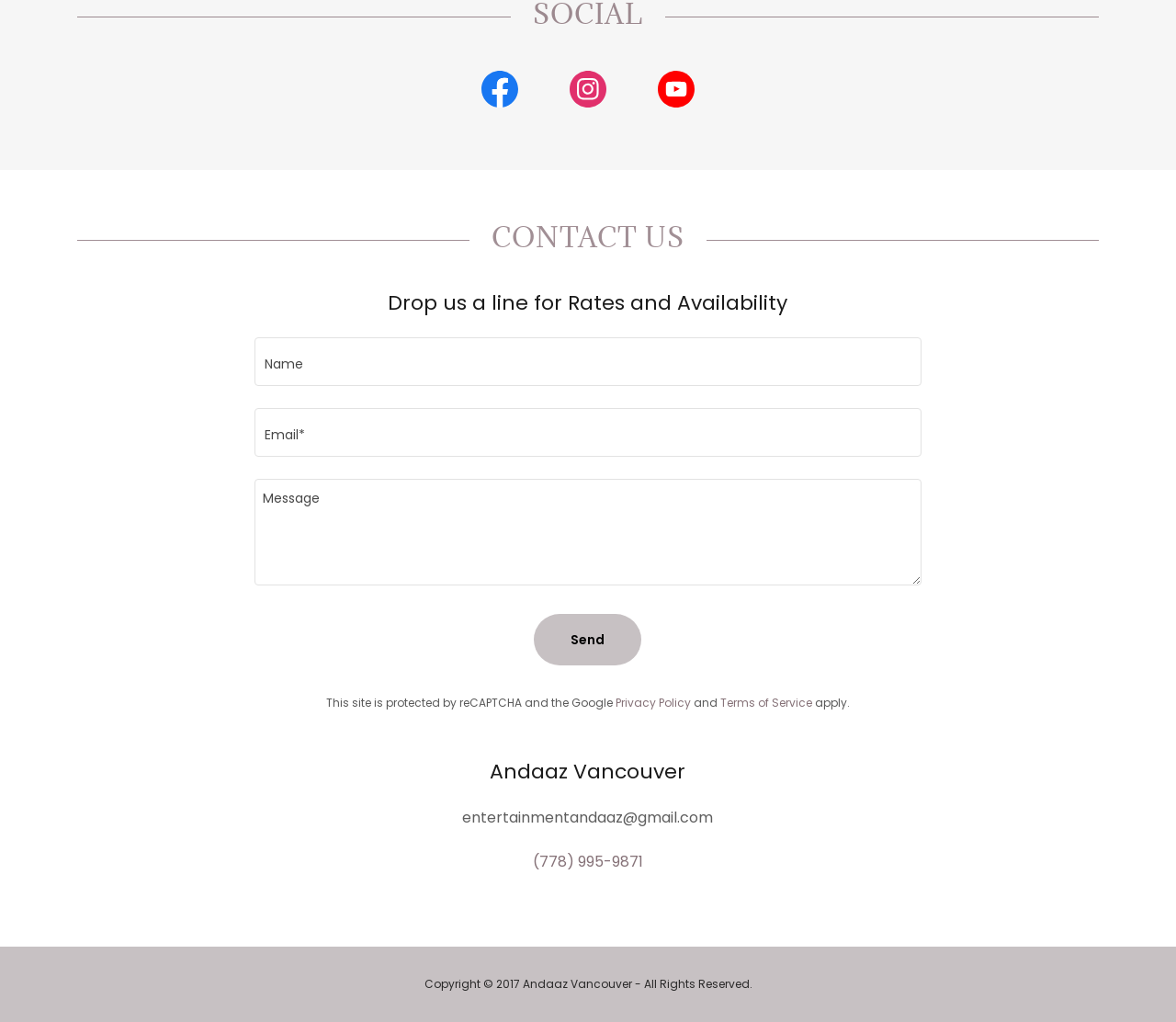Find the bounding box coordinates of the element to click in order to complete the given instruction: "Click the Facebook Social Link."

[0.388, 0.065, 0.462, 0.116]